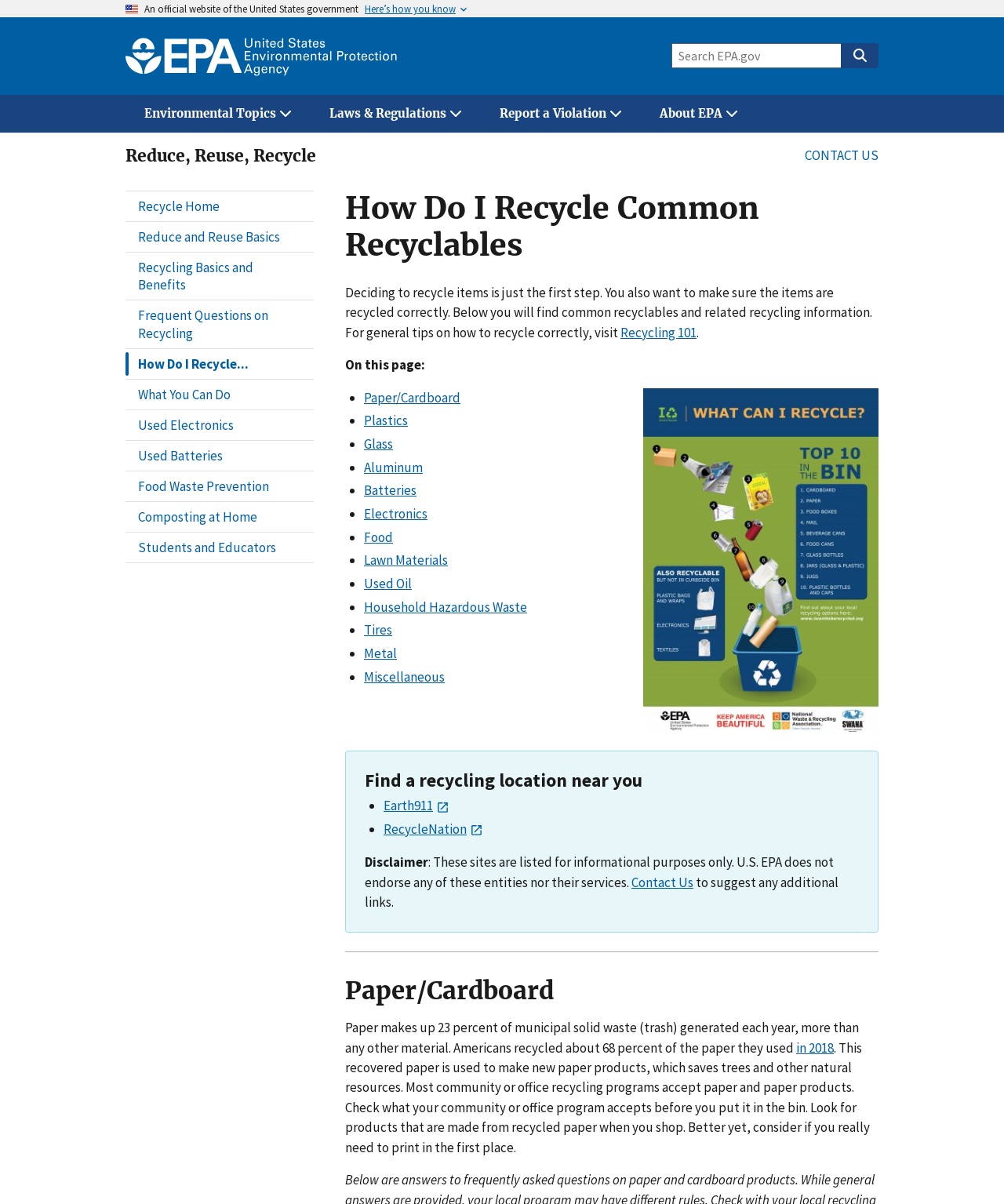Reply to the question with a brief word or phrase: What is the purpose of the 'Find a recycling location near you' section?

To find recycling locations